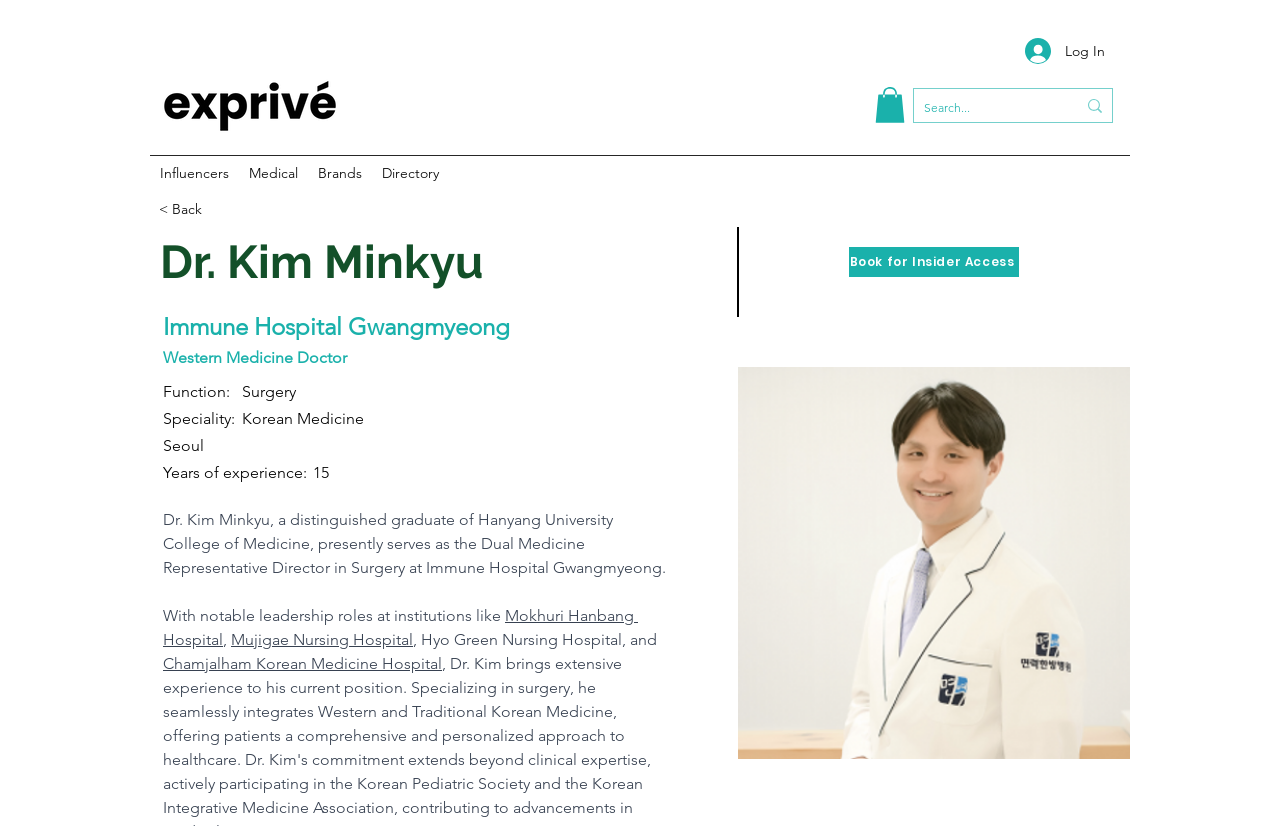Answer succinctly with a single word or phrase:
Where is Immune Hospital Gwangmyeong located?

Seoul